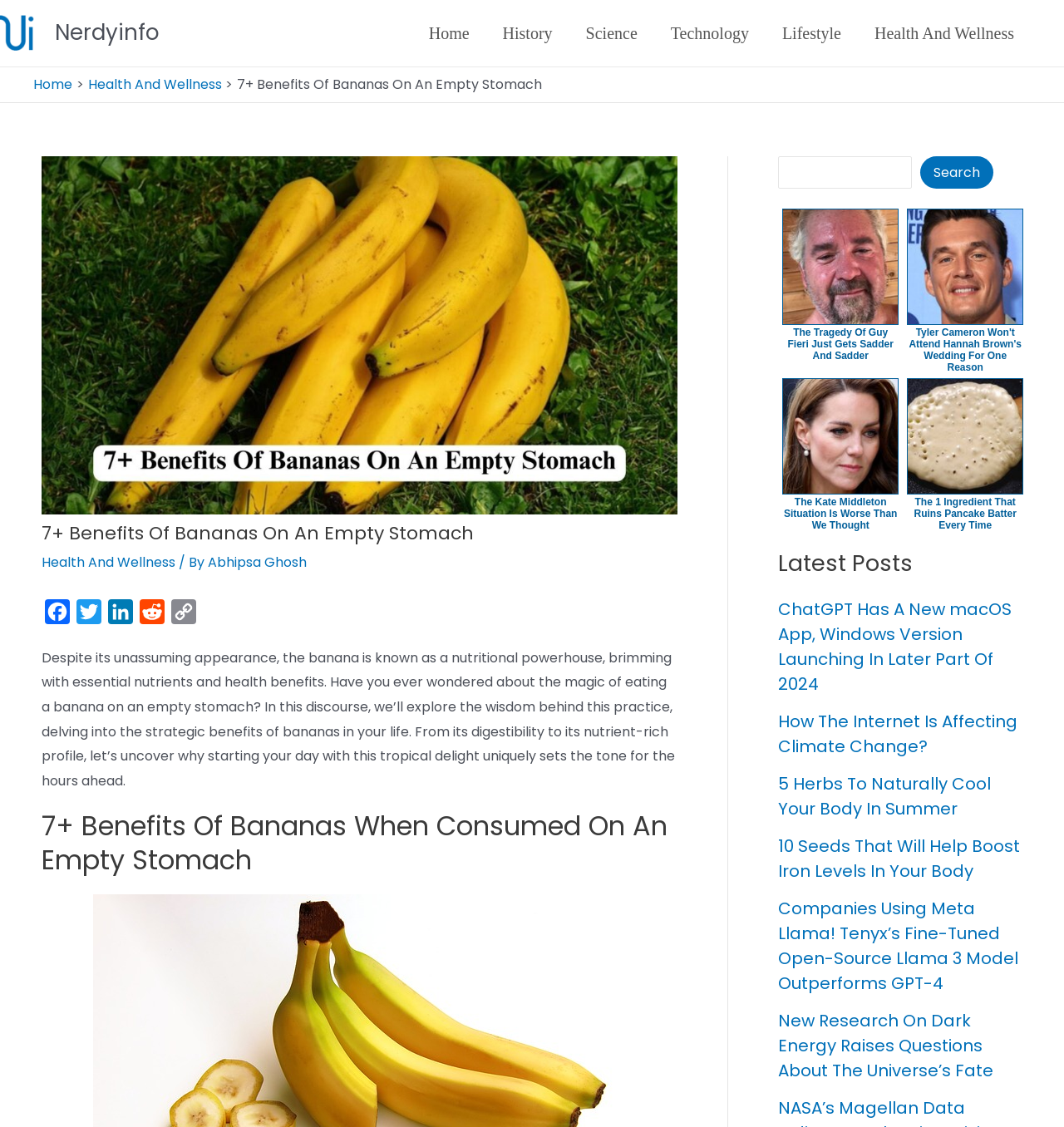What is the author of this article?
From the details in the image, answer the question comprehensively.

The author's name is mentioned in the webpage, specifically in the section where it says 'By Abhipsa Ghosh', indicating that Abhipsa Ghosh is the author of this article.